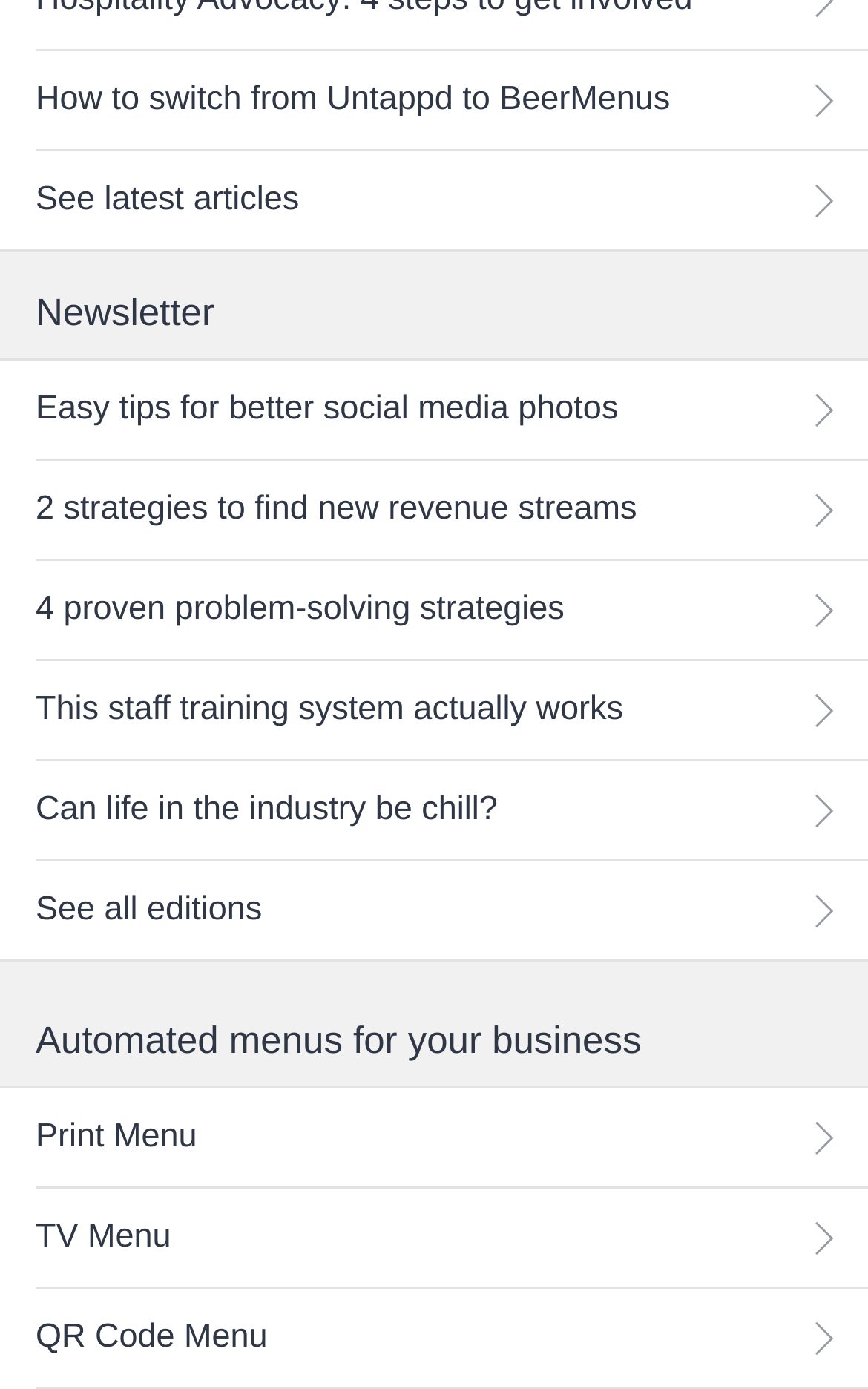Locate the bounding box coordinates of the UI element described by: "4 proven problem-solving strategies". The bounding box coordinates should consist of four float numbers between 0 and 1, i.e., [left, top, right, bottom].

[0.0, 0.404, 1.0, 0.475]